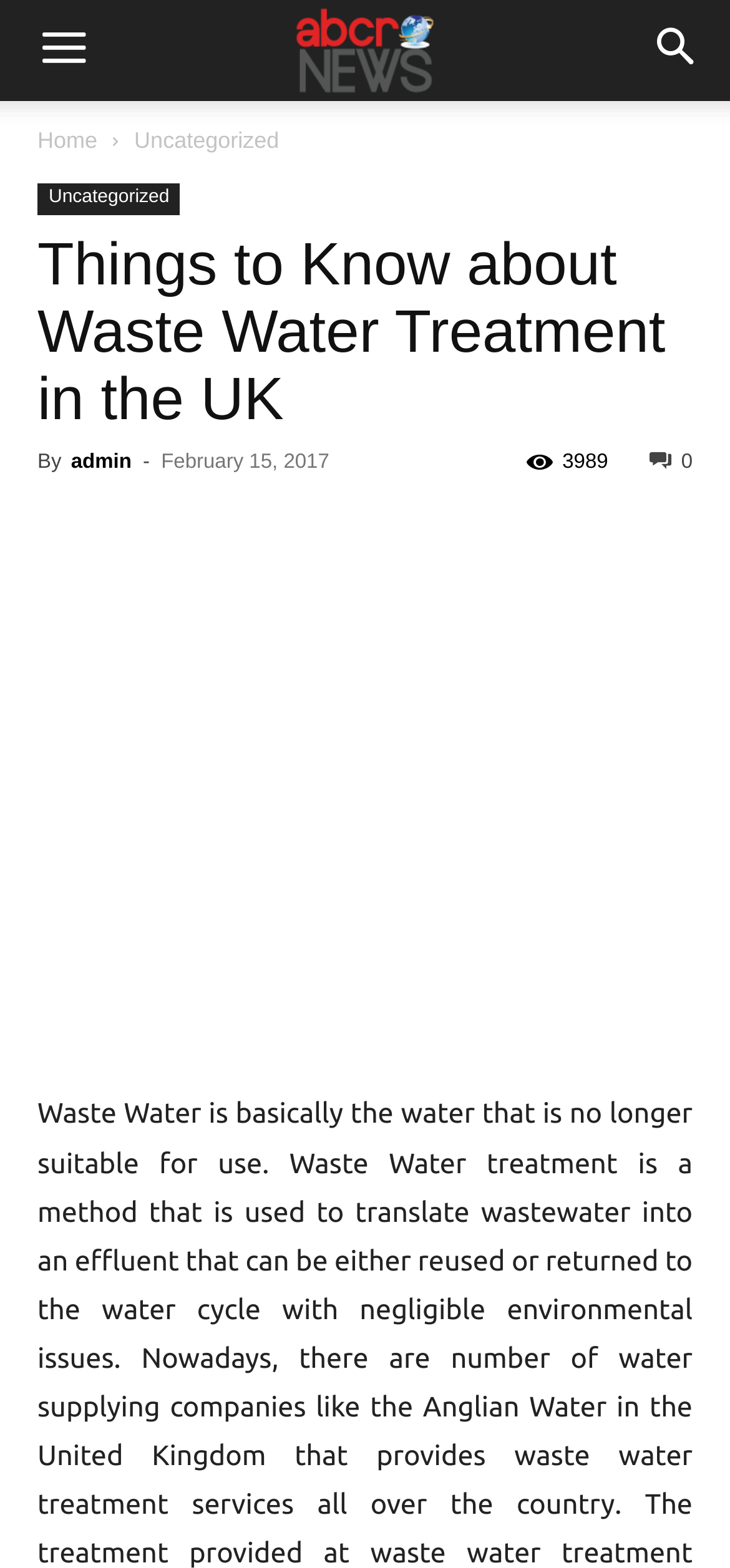Determine the bounding box coordinates for the UI element with the following description: "Twitter". The coordinates should be four float numbers between 0 and 1, represented as [left, top, right, bottom].

[0.169, 0.326, 0.272, 0.374]